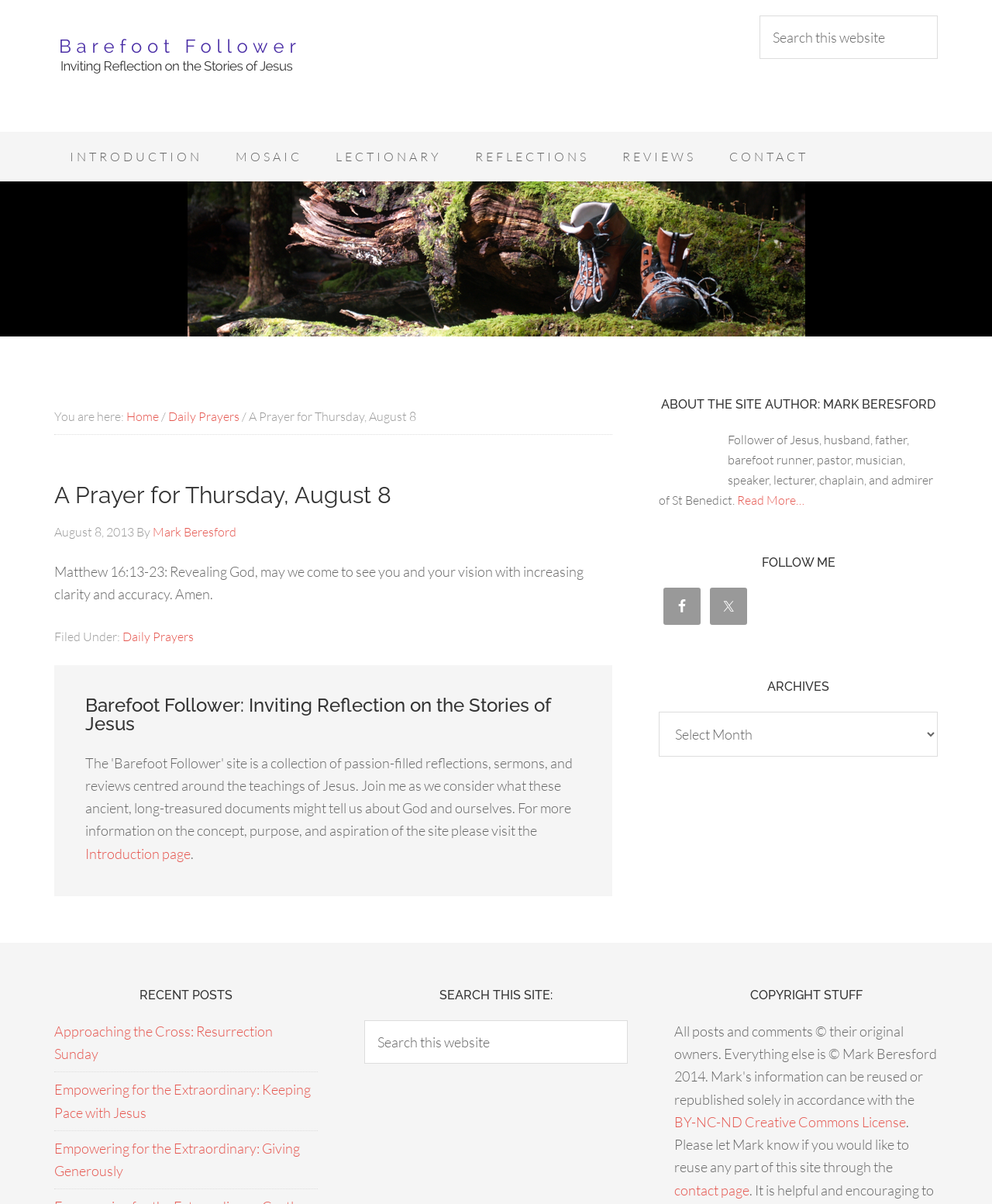Please identify the primary heading of the webpage and give its text content.

A Prayer for Thursday, August 8